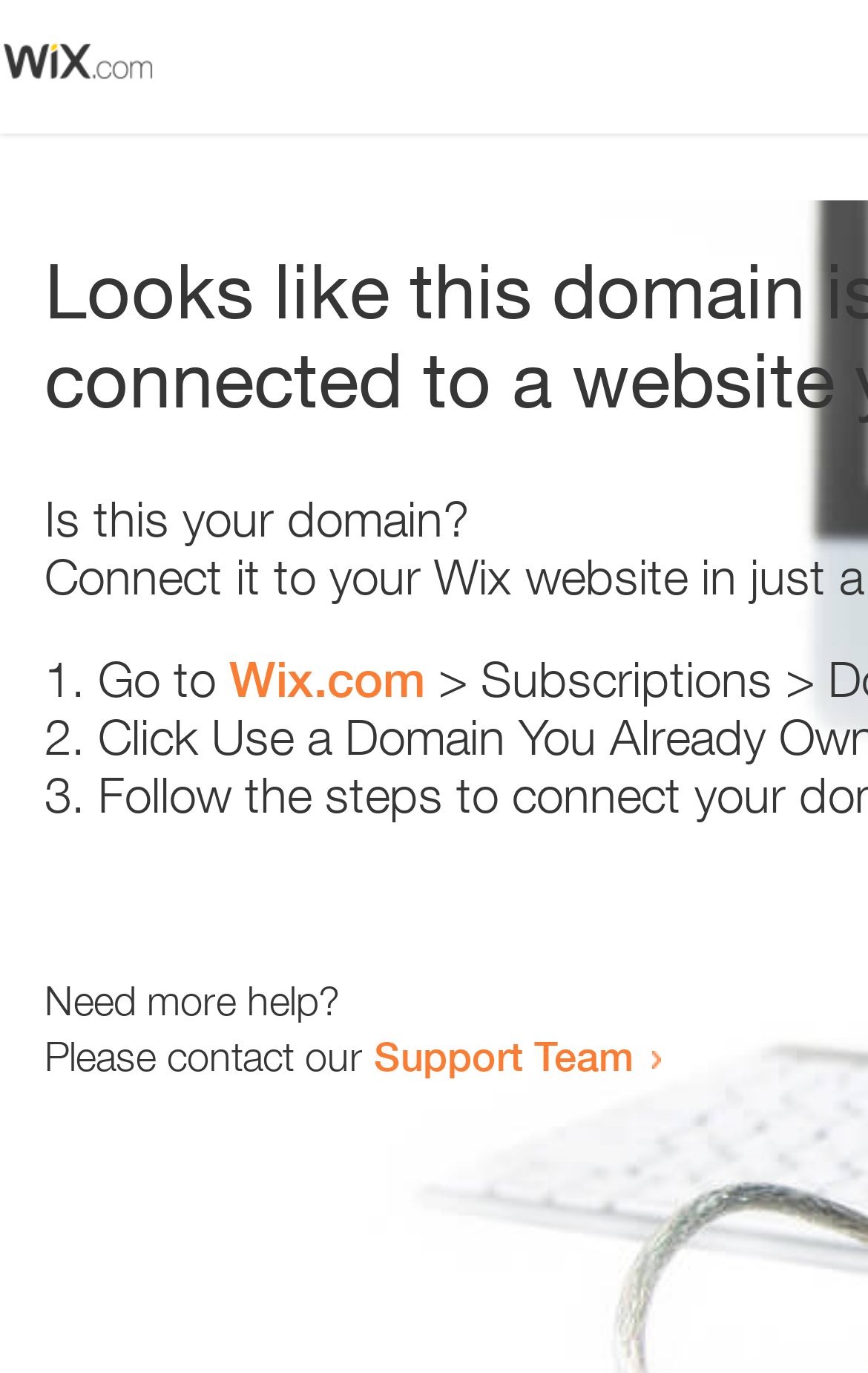Is this webpage related to domain issues?
Provide a short answer using one word or a brief phrase based on the image.

Yes